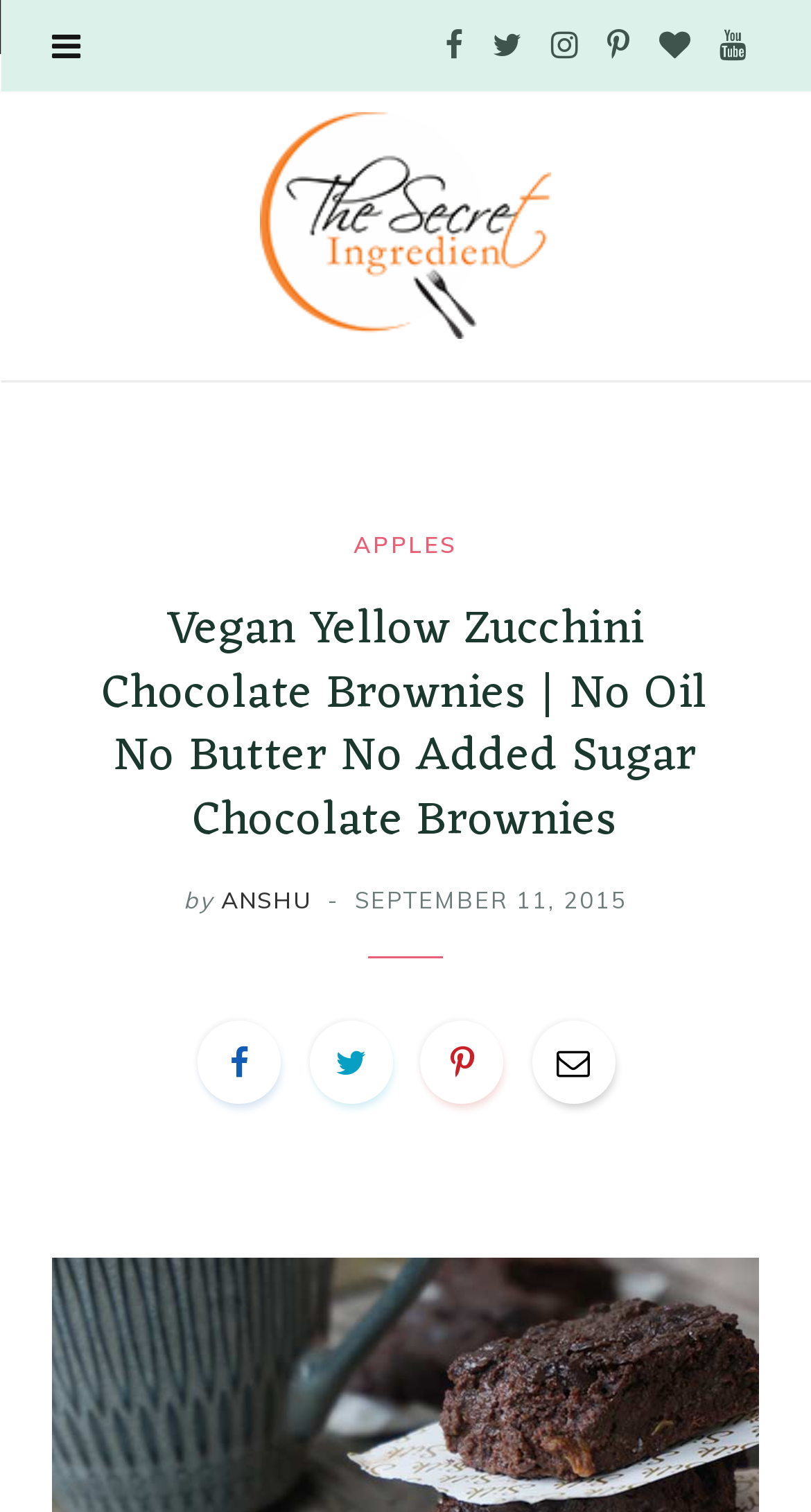Identify the bounding box coordinates of the clickable region required to complete the instruction: "Visit The Secret Ingredient". The coordinates should be given as four float numbers within the range of 0 and 1, i.e., [left, top, right, bottom].

[0.321, 0.074, 0.679, 0.224]